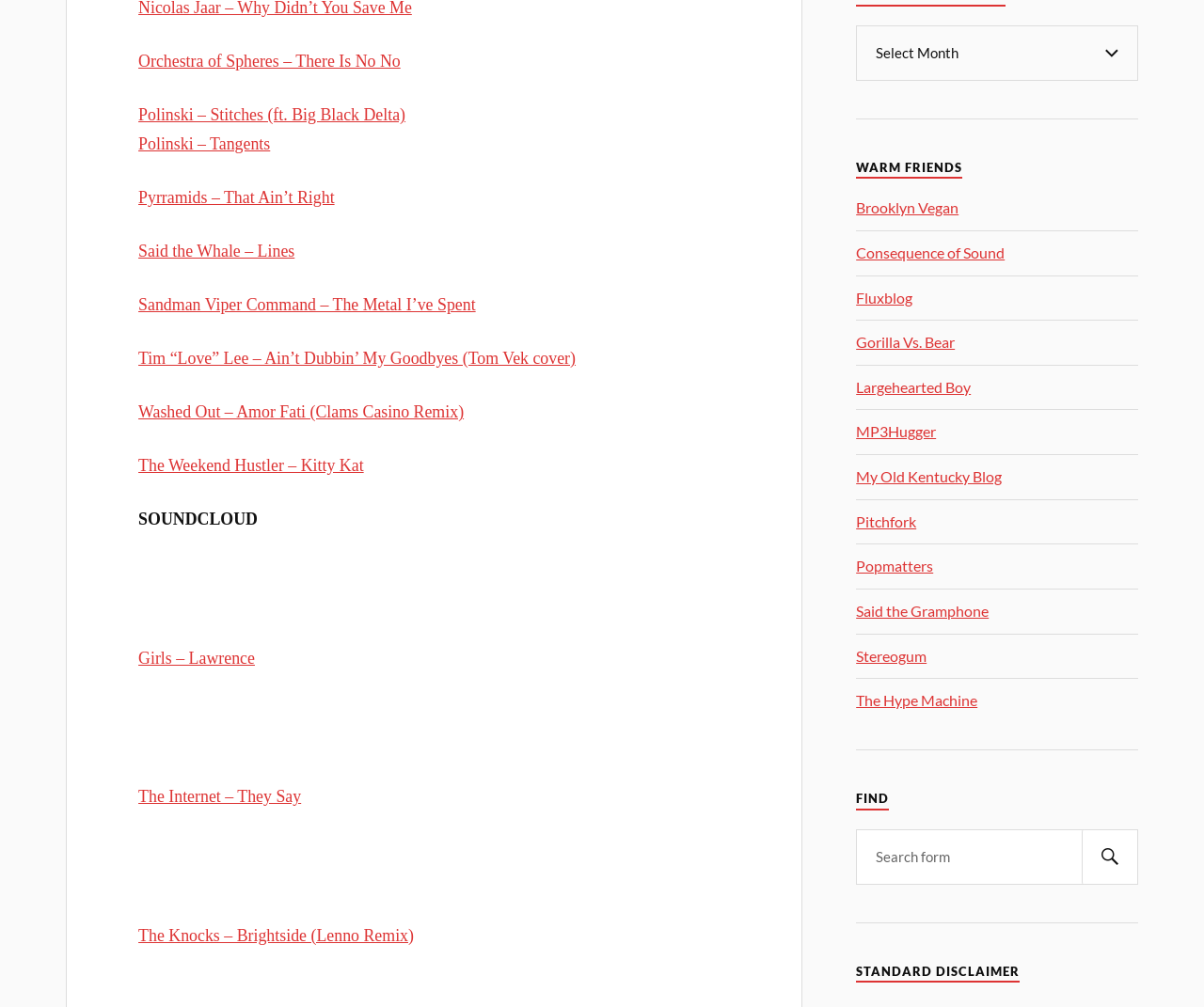Using the information in the image, give a comprehensive answer to the question: 
What is the name of the first song?

The first link on the webpage has the text 'Orchestra of Spheres – There Is No No', which suggests that it is the name of a song.